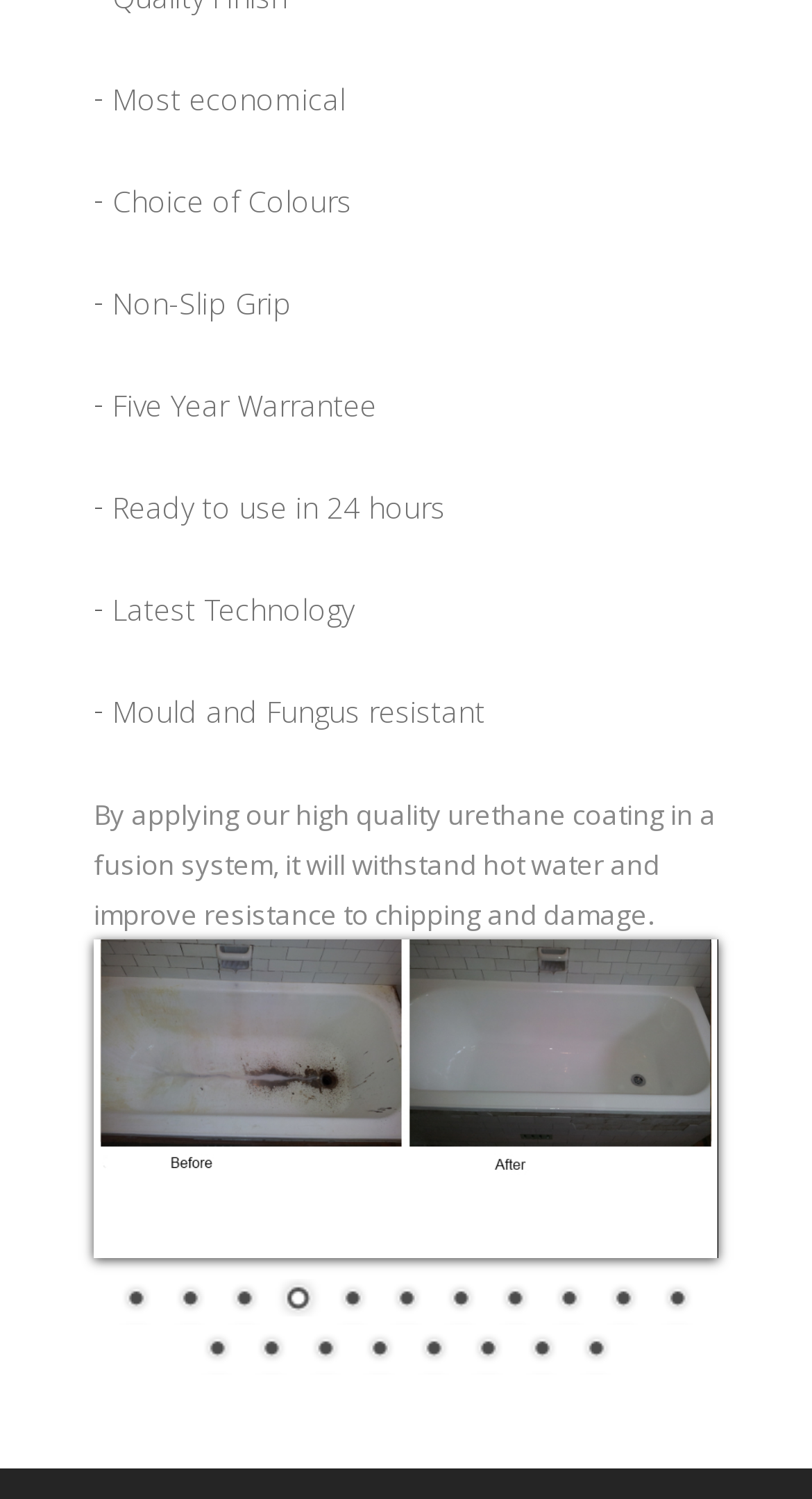Utilize the details in the image to thoroughly answer the following question: What is the first benefit mentioned?

The first benefit mentioned is 'Most economical' which is a StaticText element located at the top of the webpage with a bounding box coordinate of [0.138, 0.053, 0.426, 0.08].